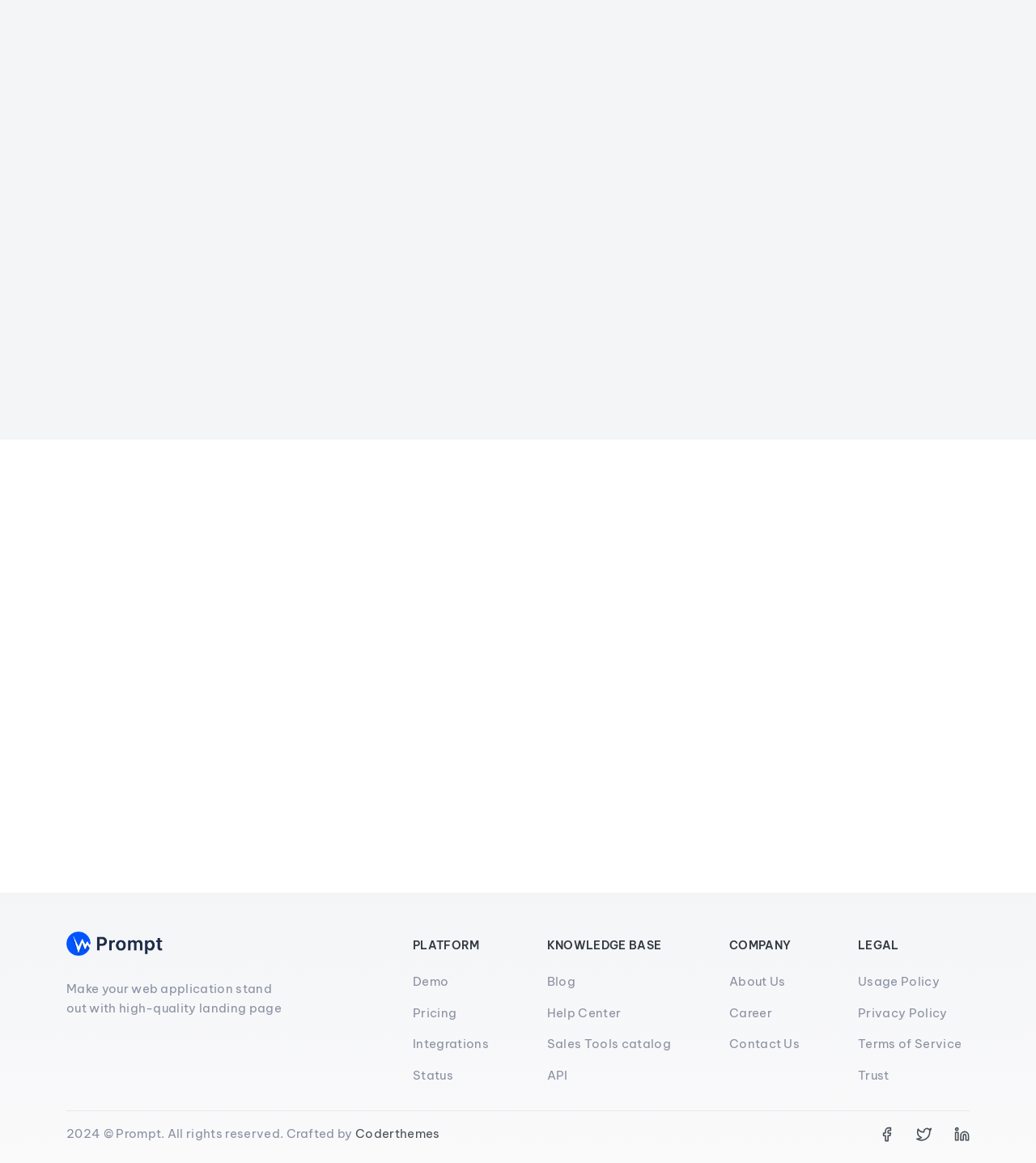Identify the bounding box coordinates of the region I need to click to complete this instruction: "Explore Knowledge Base".

[0.529, 0.618, 0.916, 0.638]